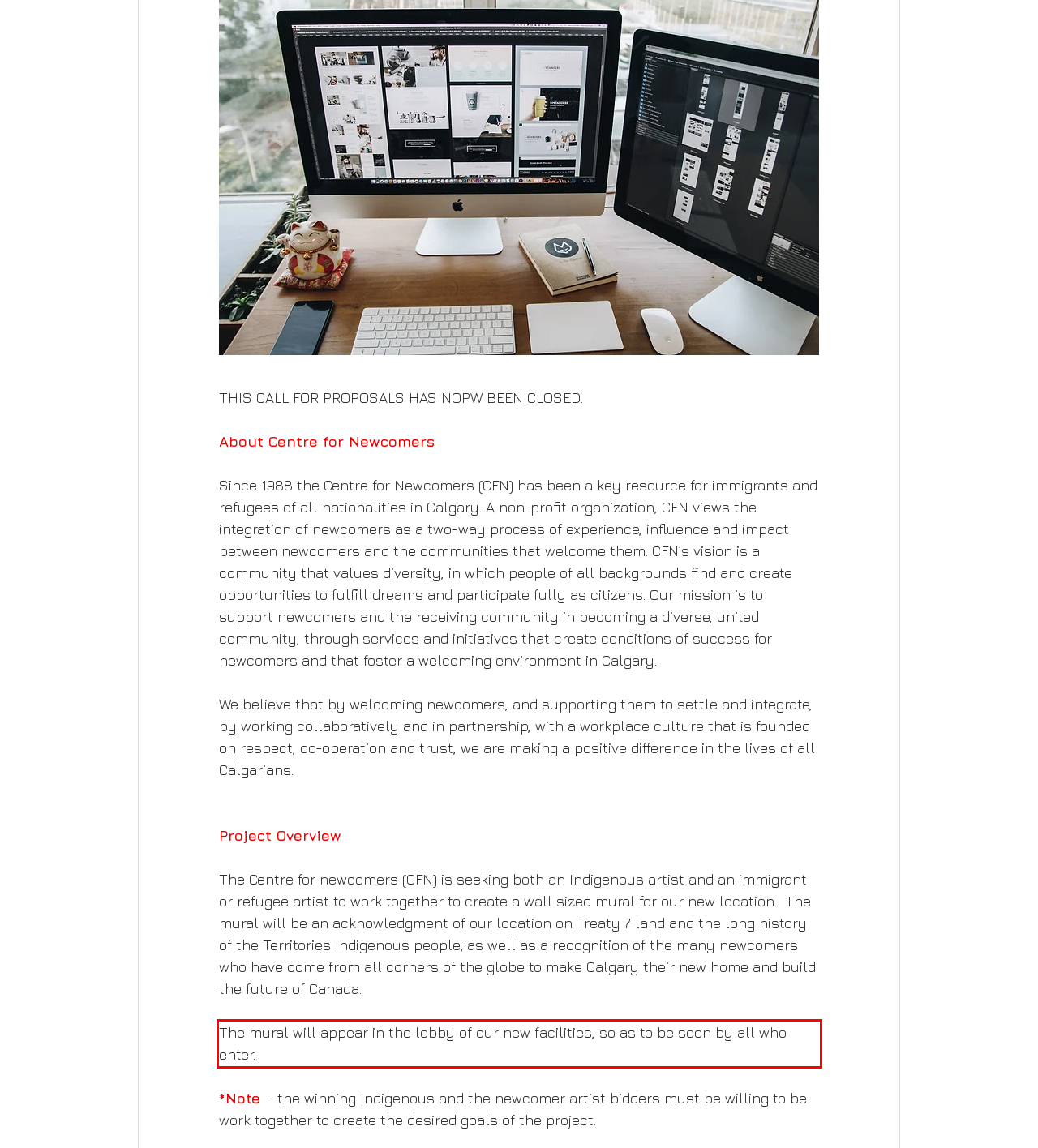Given the screenshot of the webpage, identify the red bounding box, and recognize the text content inside that red bounding box.

The mural will appear in the lobby of our new facilities, so as to be seen by all who enter.